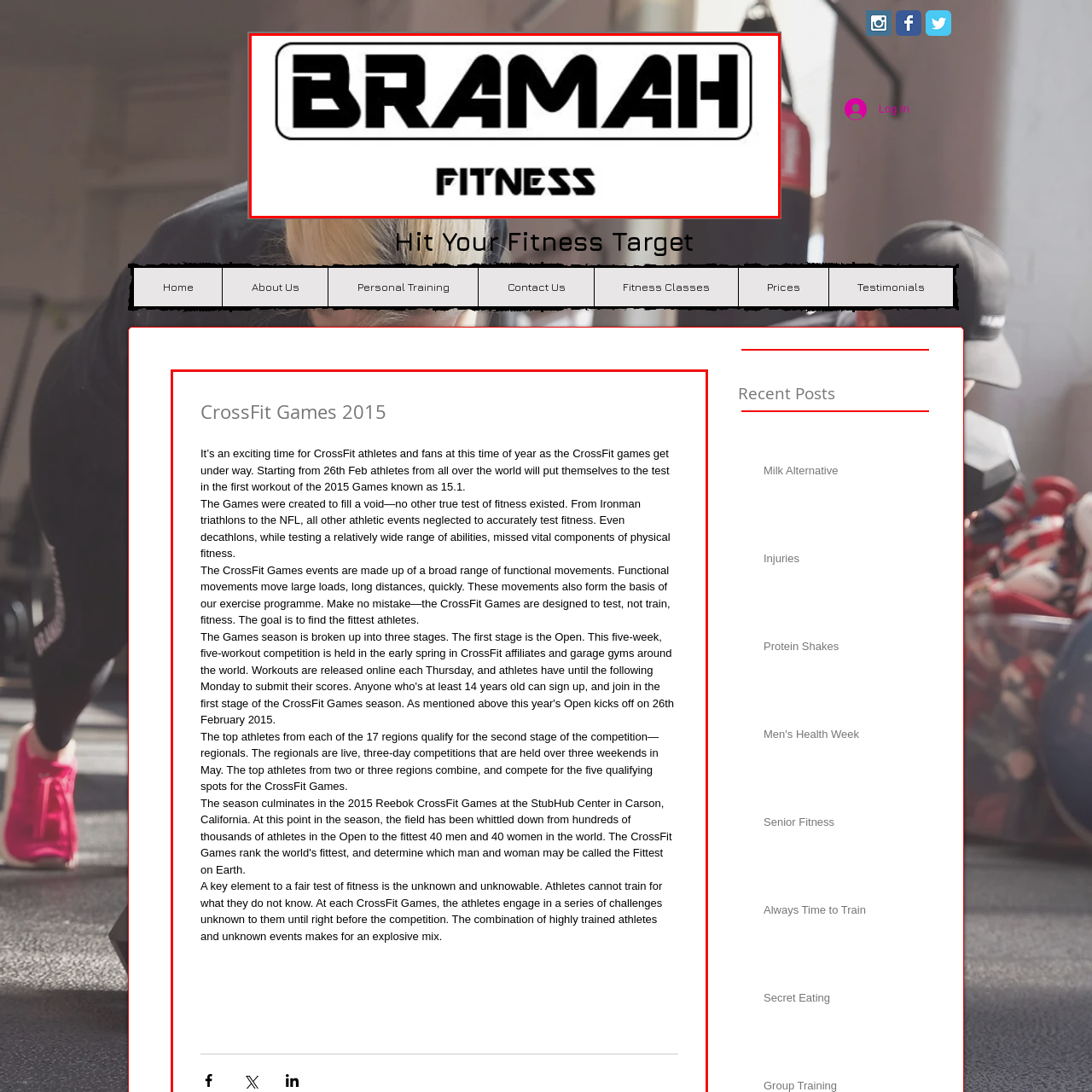What industry does Bramah Fitness operate in?
Concentrate on the image within the red bounding box and respond to the question with a detailed explanation based on the visual information provided.

Bramah Fitness operates in the health and fitness industry because the caption mentions that the word 'FITNESS' is displayed below 'BRAMAH' and that the logo reinforces the brand's identity in the health and fitness industry.